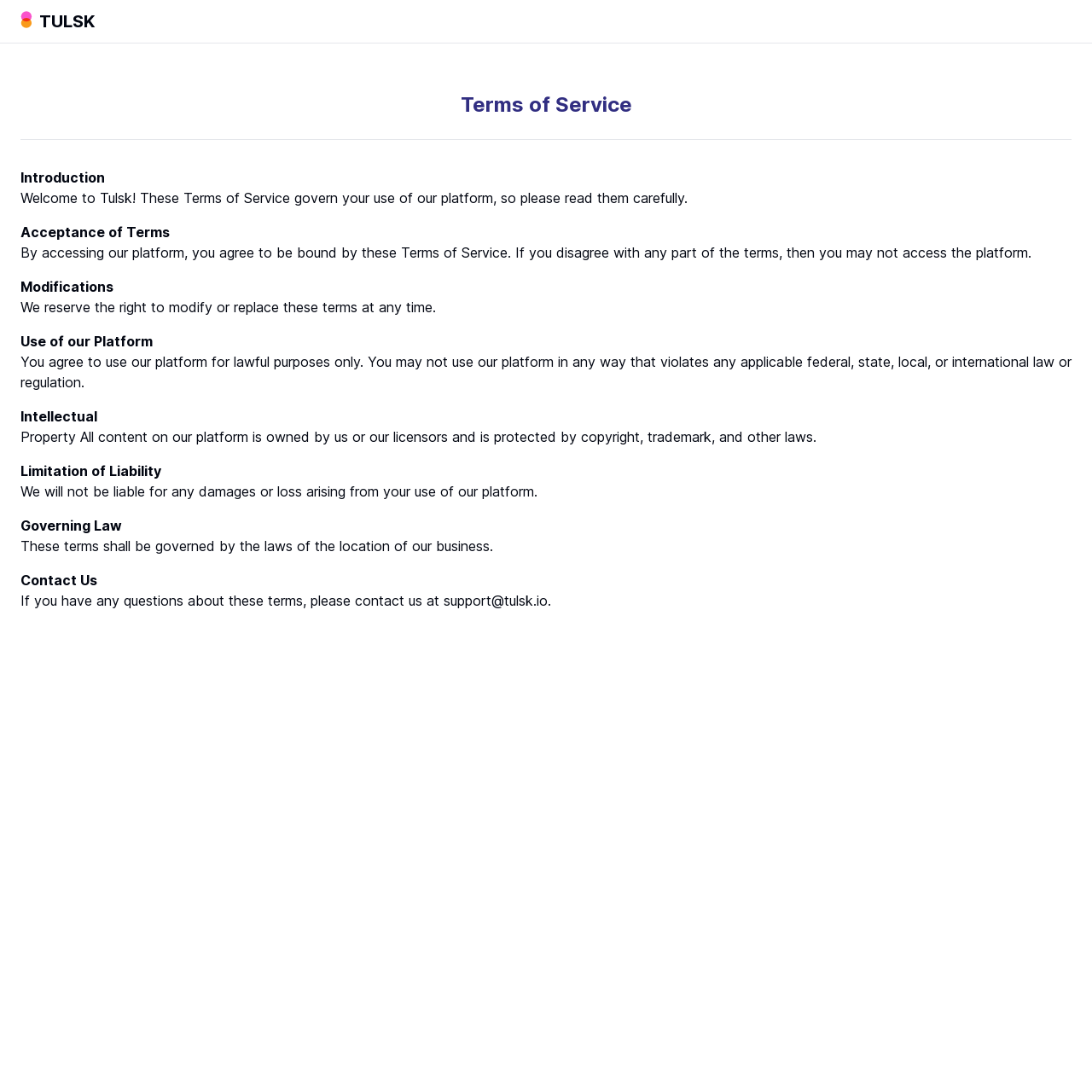Given the element description, predict the bounding box coordinates in the format (top-left x, top-left y, bottom-right x, bottom-right y), using floating point numbers between 0 and 1: support@tulsk.io

[0.406, 0.542, 0.502, 0.558]